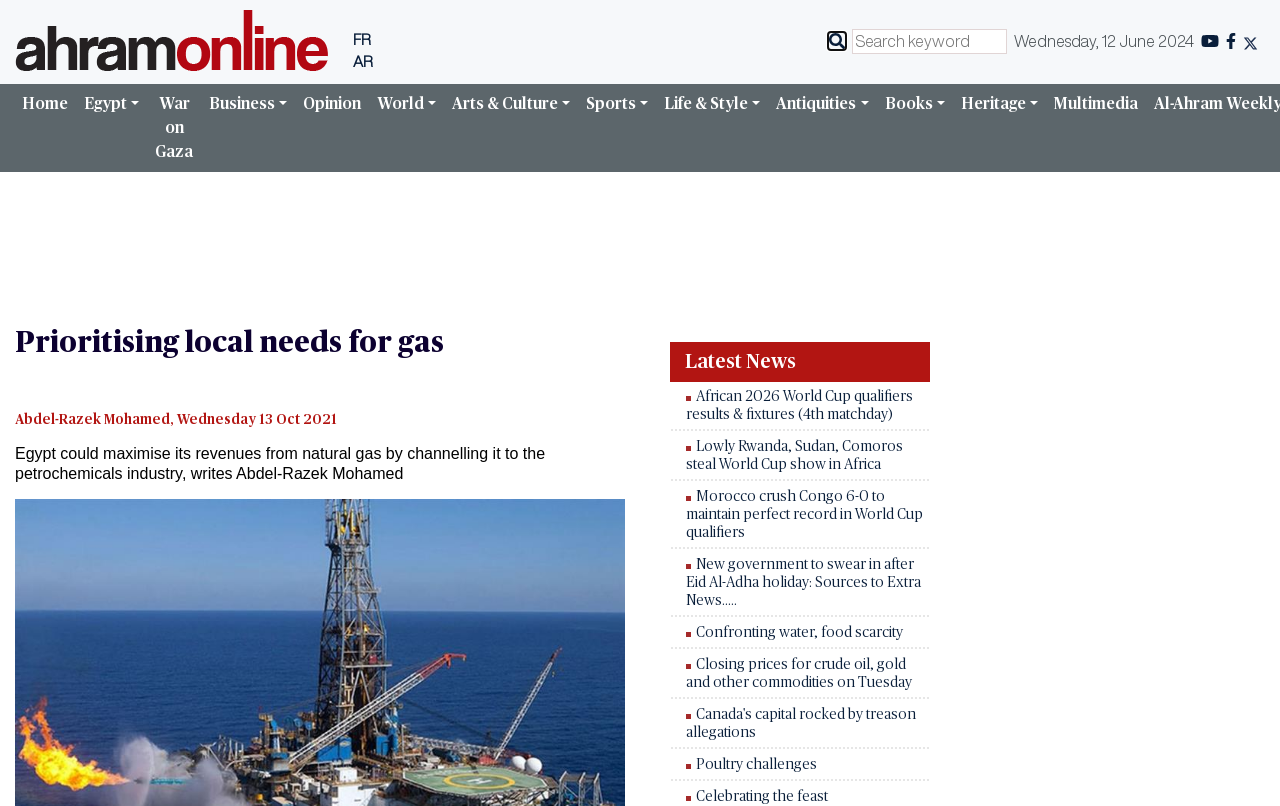Find the bounding box coordinates of the area that needs to be clicked in order to achieve the following instruction: "Read the article about prioritising local needs for gas". The coordinates should be specified as four float numbers between 0 and 1, i.e., [left, top, right, bottom].

[0.012, 0.405, 0.488, 0.446]